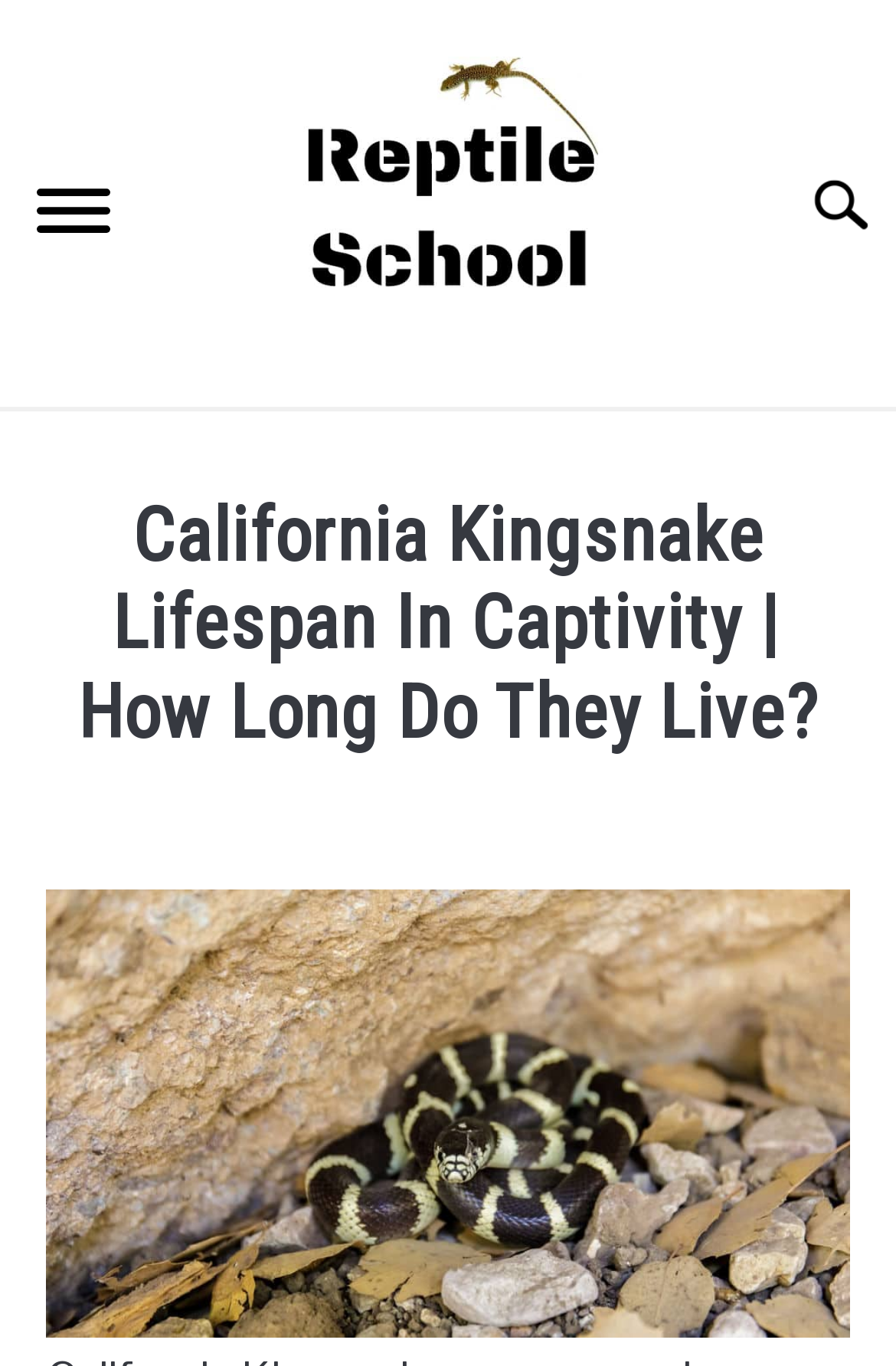Determine the bounding box coordinates for the area that should be clicked to carry out the following instruction: "Visit the 'Reptile Care' page".

[0.321, 0.034, 0.679, 0.281]